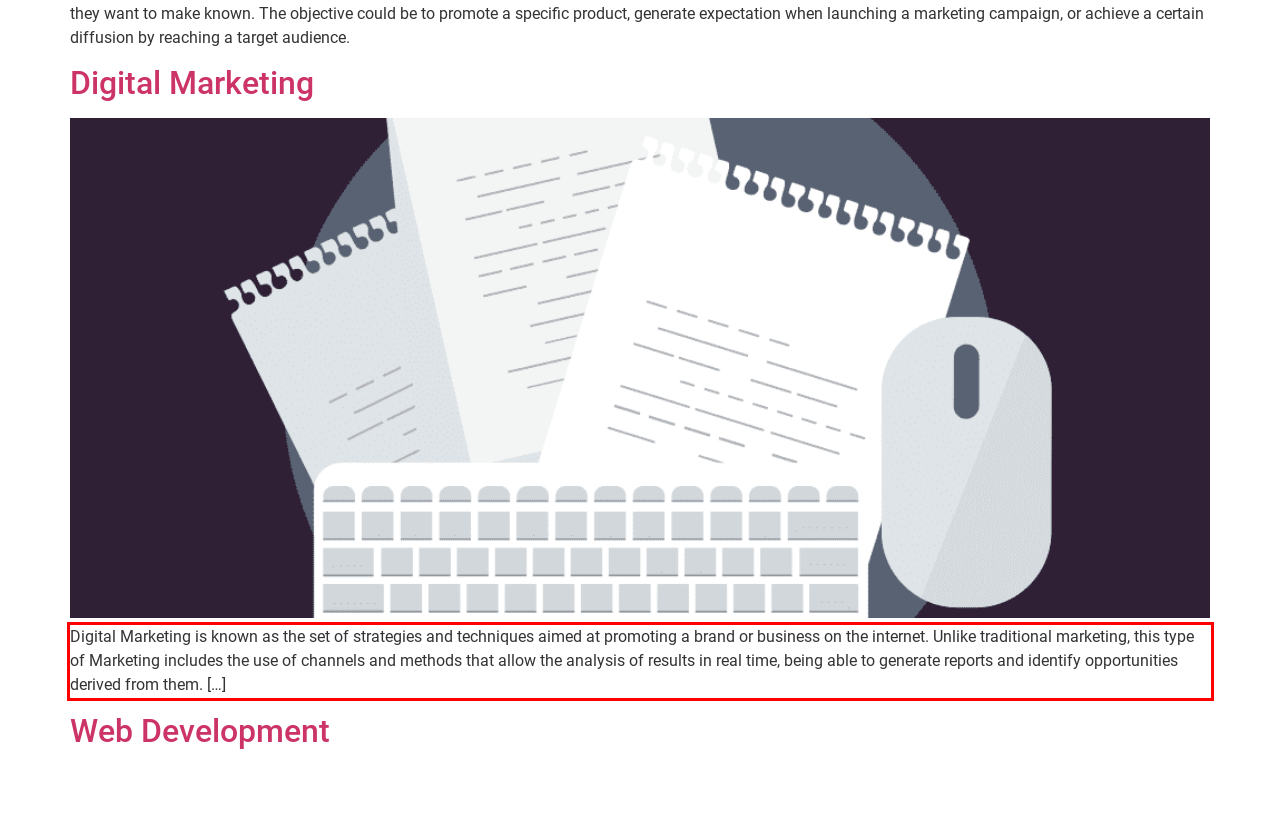You are given a screenshot of a webpage with a UI element highlighted by a red bounding box. Please perform OCR on the text content within this red bounding box.

Digital Marketing is known as the set of strategies and techniques aimed at promoting a brand or business on the internet. Unlike traditional marketing, this type of Marketing includes the use of channels and methods that allow the analysis of results in real time, being able to generate reports and identify opportunities derived from them. […]